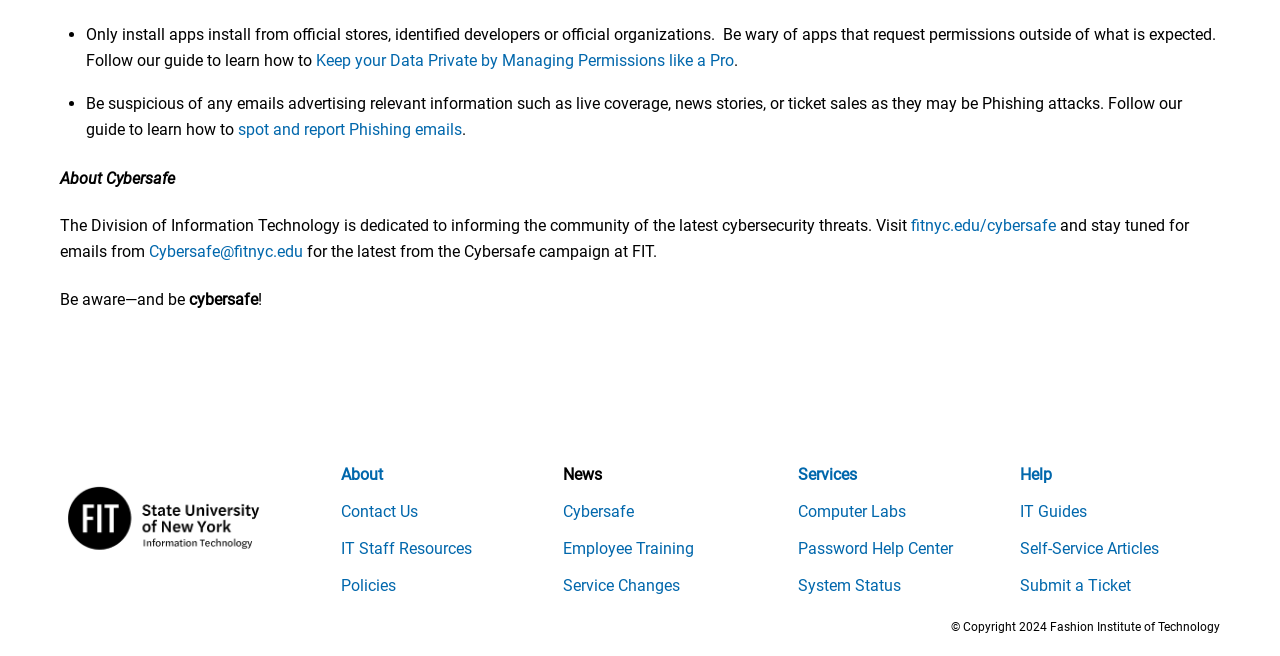Provide the bounding box coordinates of the HTML element this sentence describes: "Cybersafe@fitnyc.edu". The bounding box coordinates consist of four float numbers between 0 and 1, i.e., [left, top, right, bottom].

[0.116, 0.369, 0.237, 0.398]